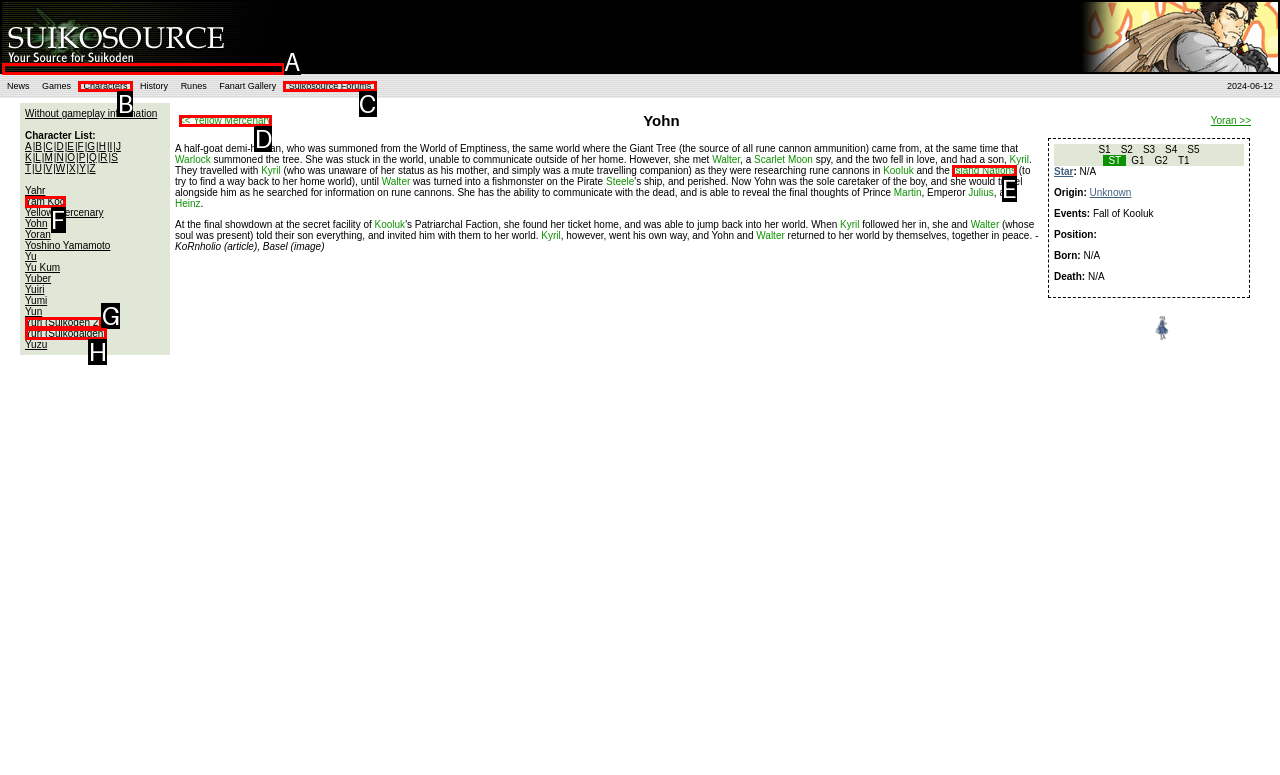From the given choices, determine which HTML element aligns with the description: Characters Respond with the letter of the appropriate option.

B